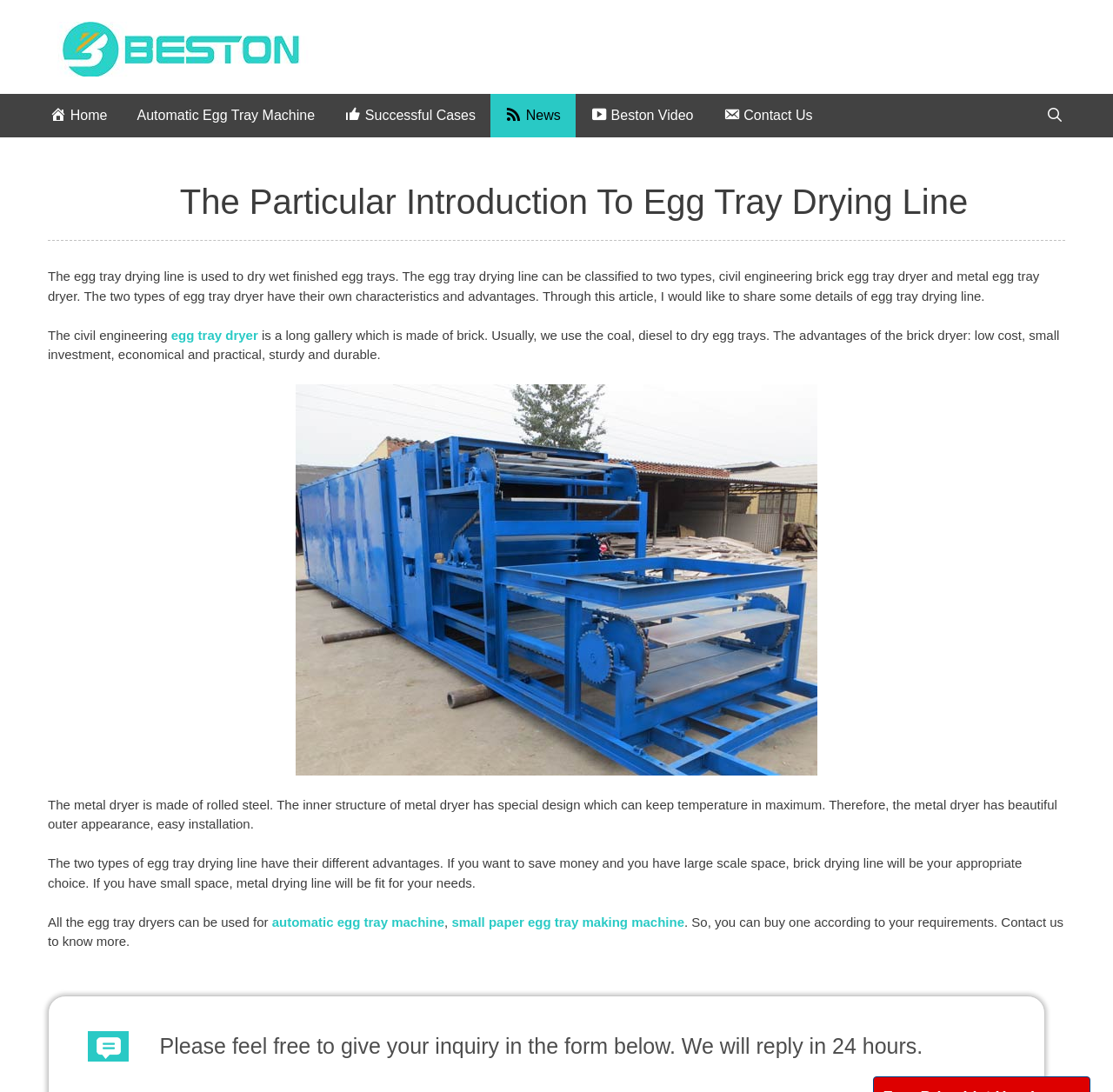Show the bounding box coordinates for the element that needs to be clicked to execute the following instruction: "go to home page". Provide the coordinates in the form of four float numbers between 0 and 1, i.e., [left, top, right, bottom].

[0.031, 0.086, 0.11, 0.126]